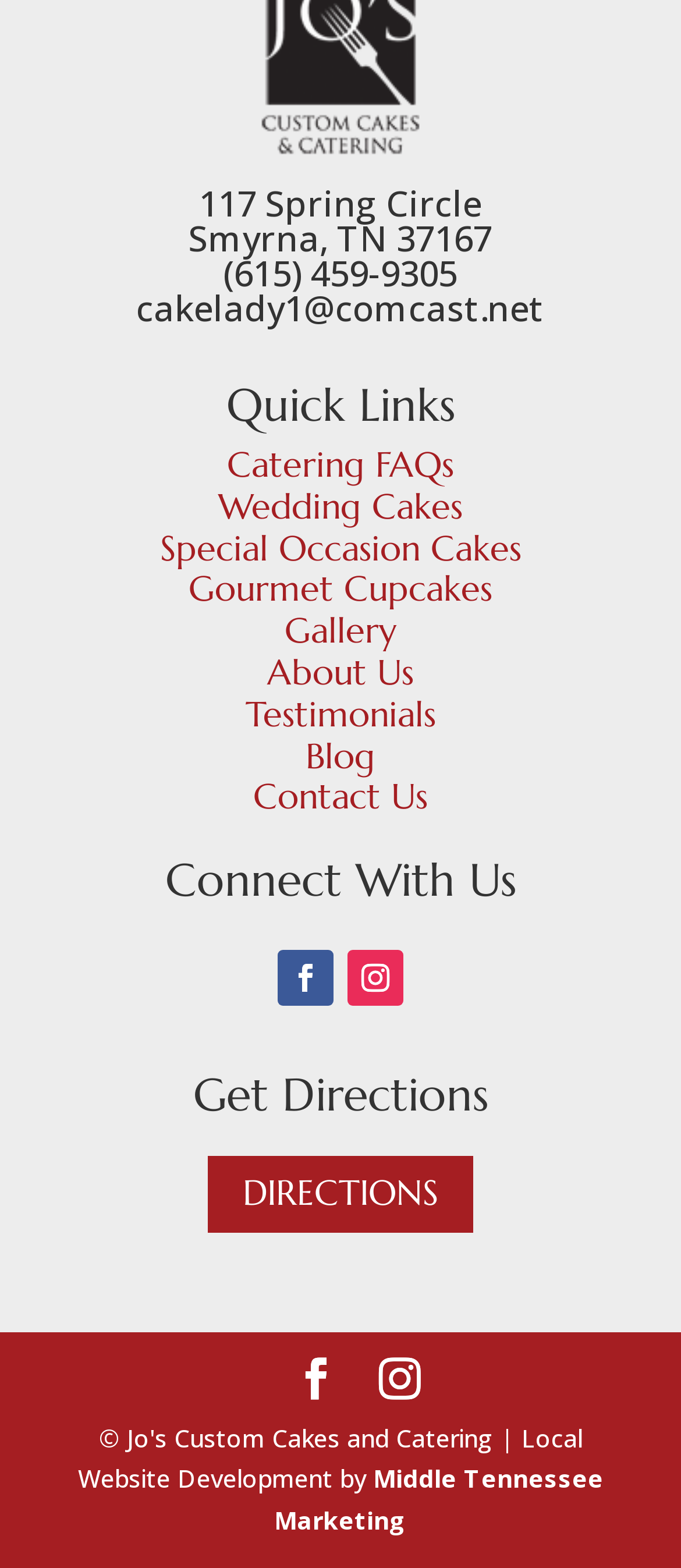Determine the bounding box coordinates for the element that should be clicked to follow this instruction: "Visit the gallery". The coordinates should be given as four float numbers between 0 and 1, in the format [left, top, right, bottom].

[0.418, 0.389, 0.582, 0.416]